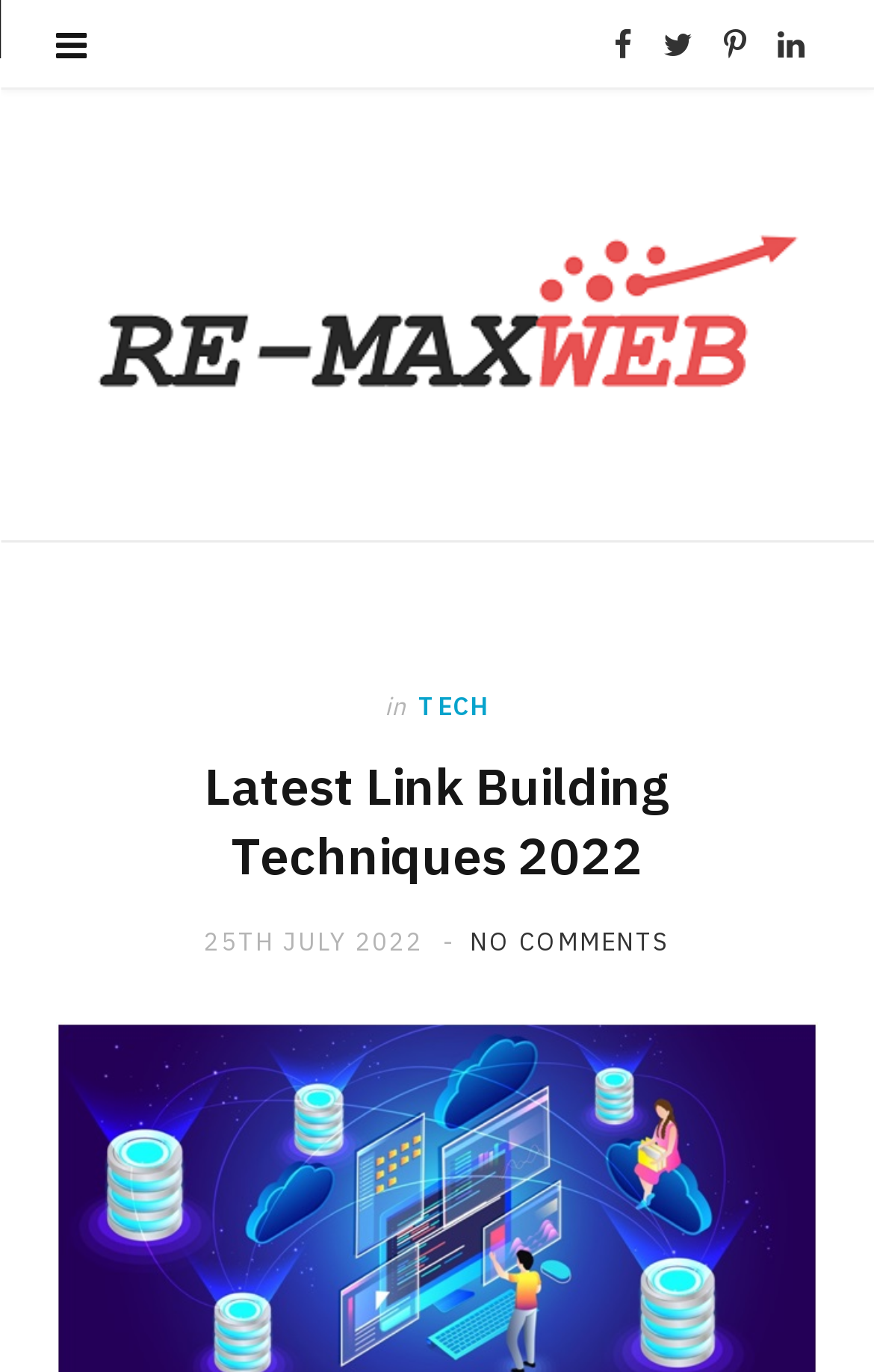Provide a brief response in the form of a single word or phrase:
How many comments are there on the latest article?

NO COMMENTS